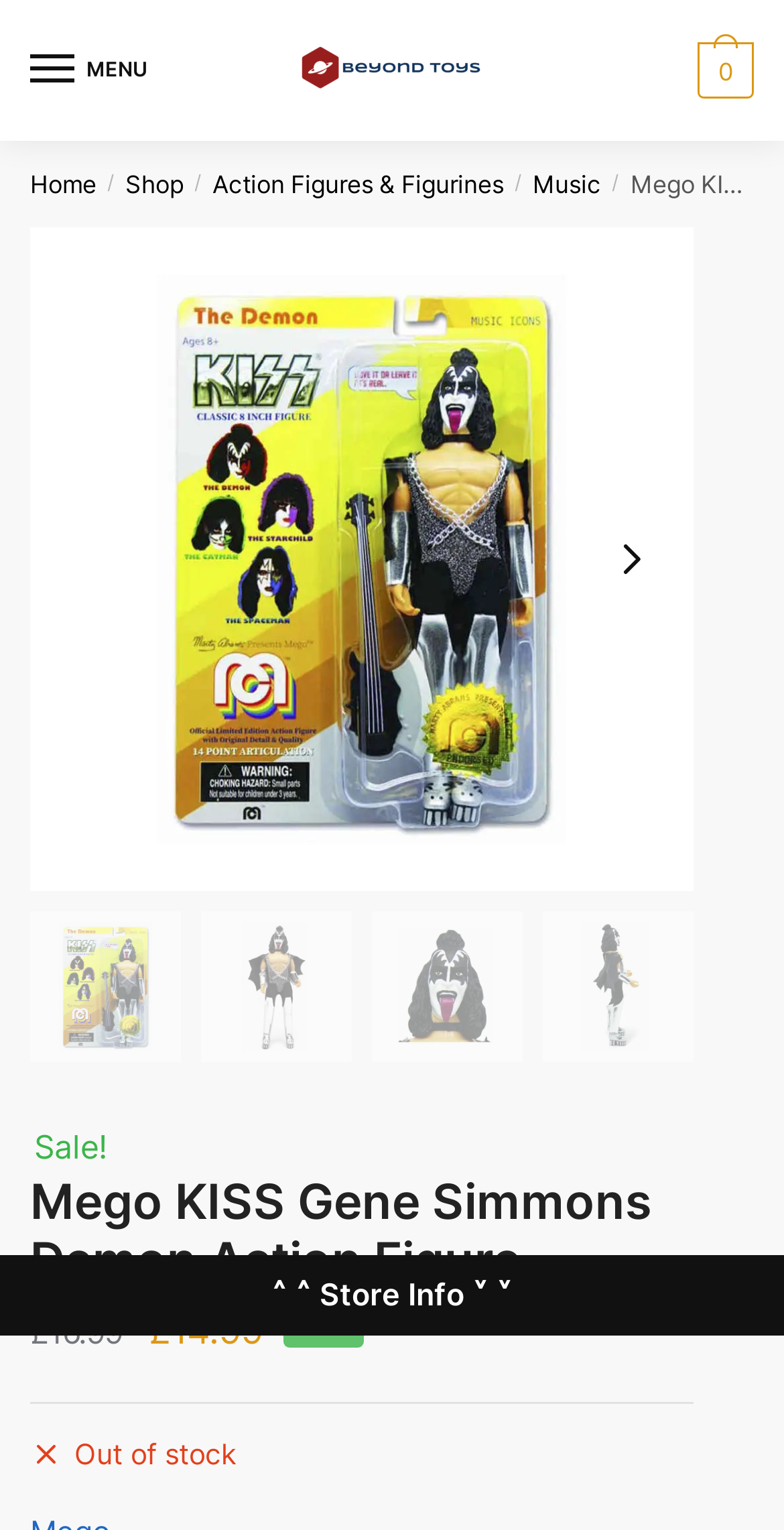Carefully observe the image and respond to the question with a detailed answer:
What is the price of the action figure?

I found the answer by looking at the insertion element on the webpage, which contains the price information. The price is displayed as '£14.99'.